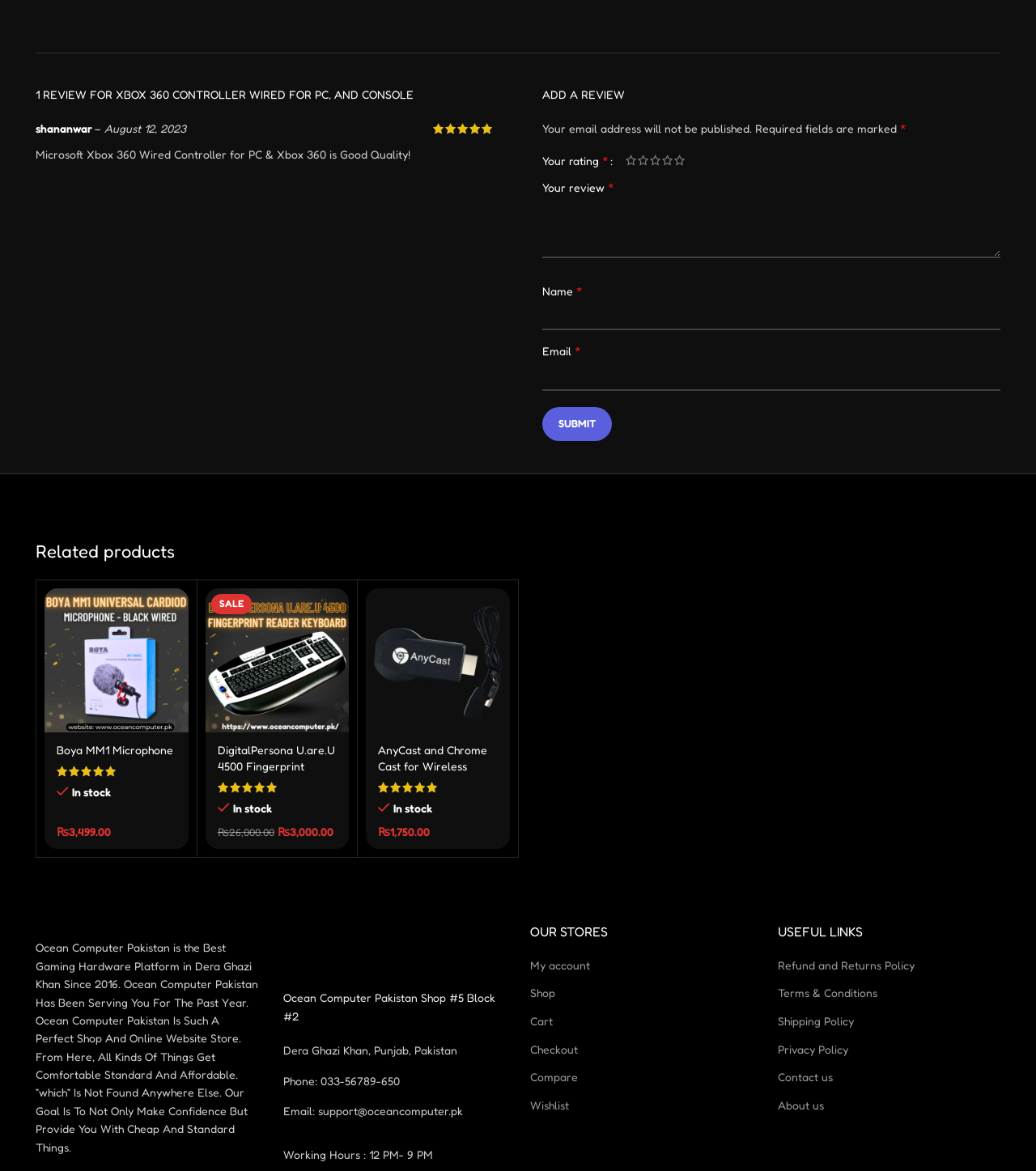What is the rating of the Boya MM1 Microphone?
Based on the image, give a one-word or short phrase answer.

5 out of 5